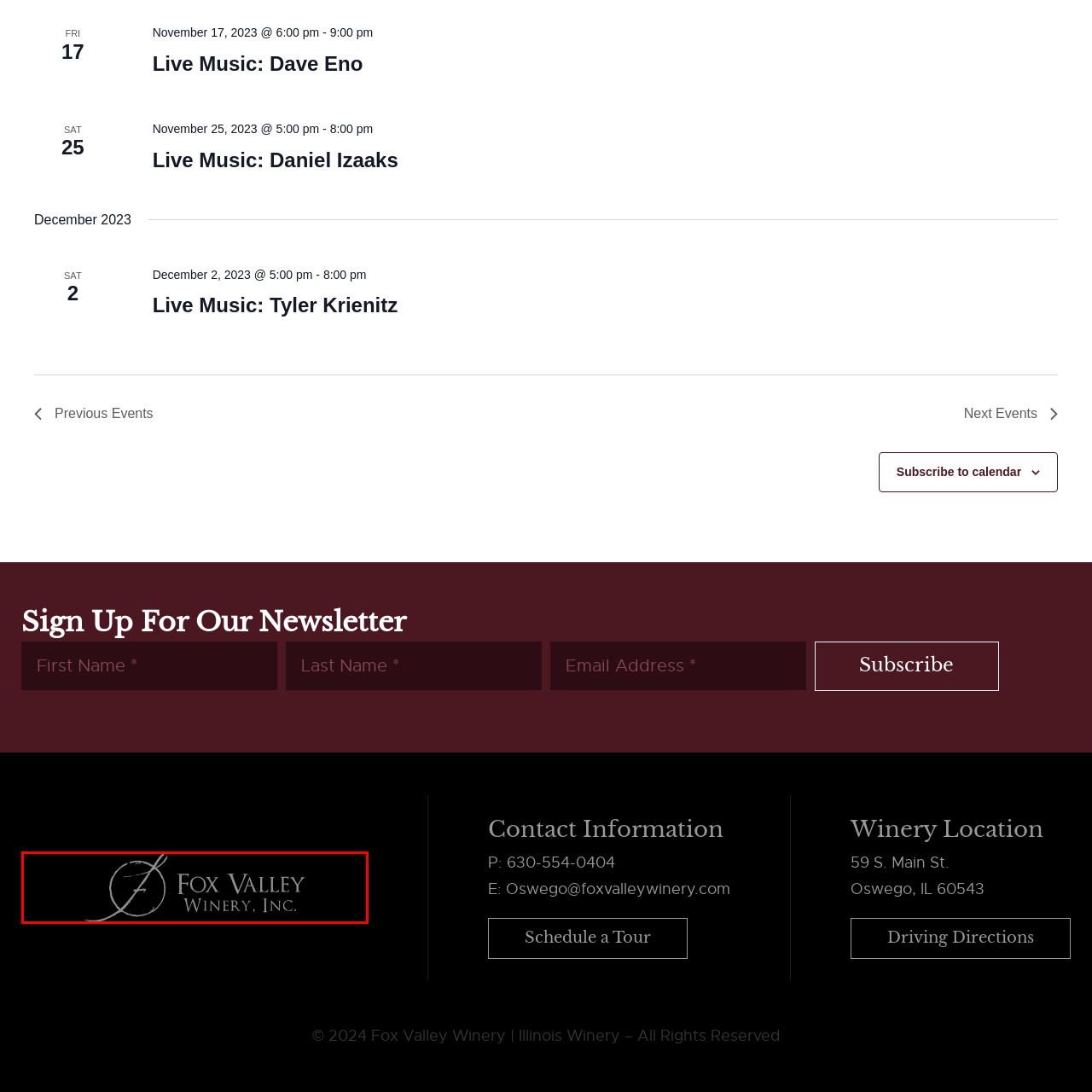Describe in detail the visual content enclosed by the red bounding box.

The image features the logo of Fox Valley Winery, Inc., elegantly designed with a stylized letter "F" and the name of the winery prominently displayed above. The logo, rendered in a sophisticated gray color, is set against a sleek black background, emphasizing its refined aesthetic. Fox Valley Winery is known for its exceptional wines and picturesque setting, located in Oswego, Illinois, making it a popular destination for wine enthusiasts. The logo reflects the winery's commitment to quality and tradition in winemaking.